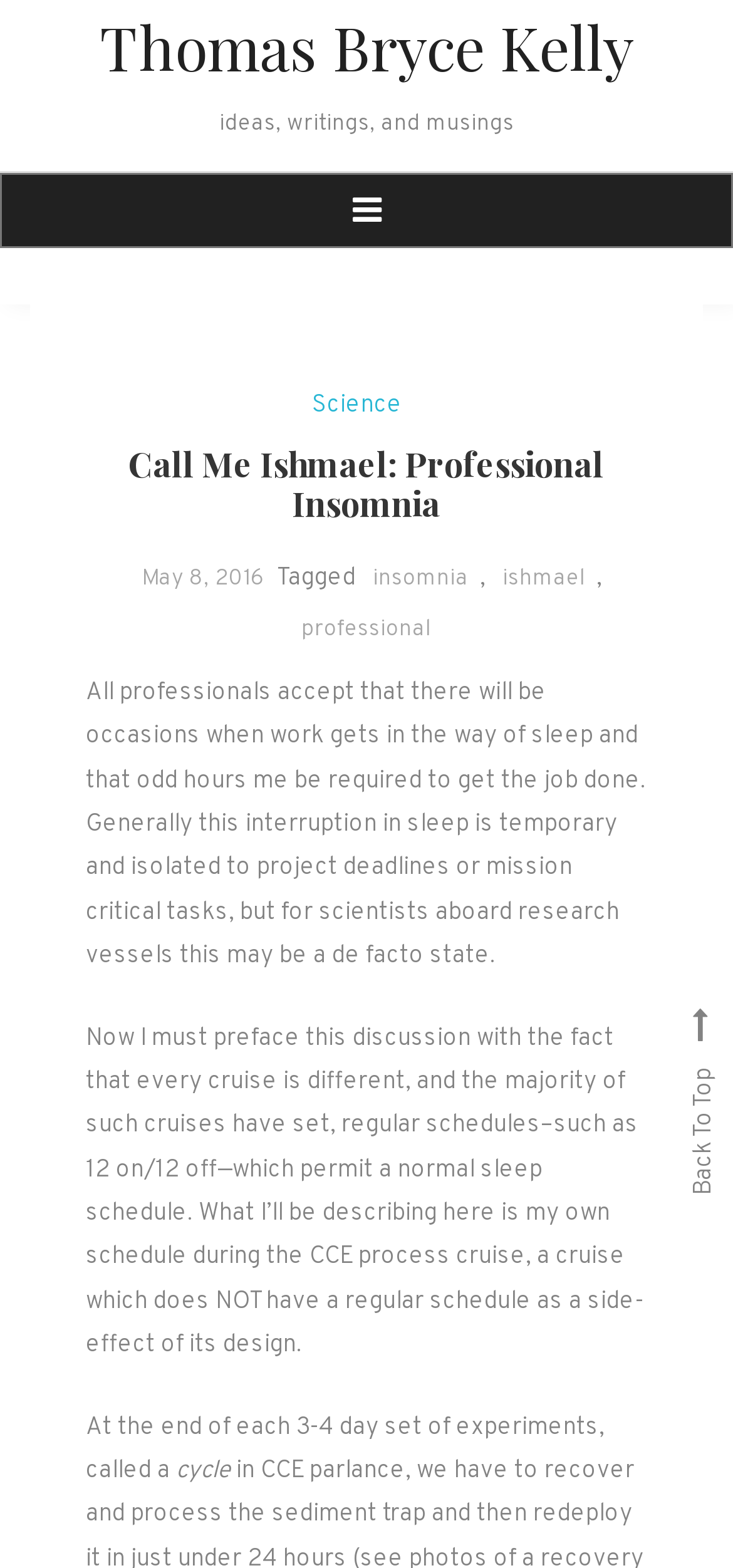Respond to the question below with a single word or phrase:
What is the topic of the article?

Professional Insomnia